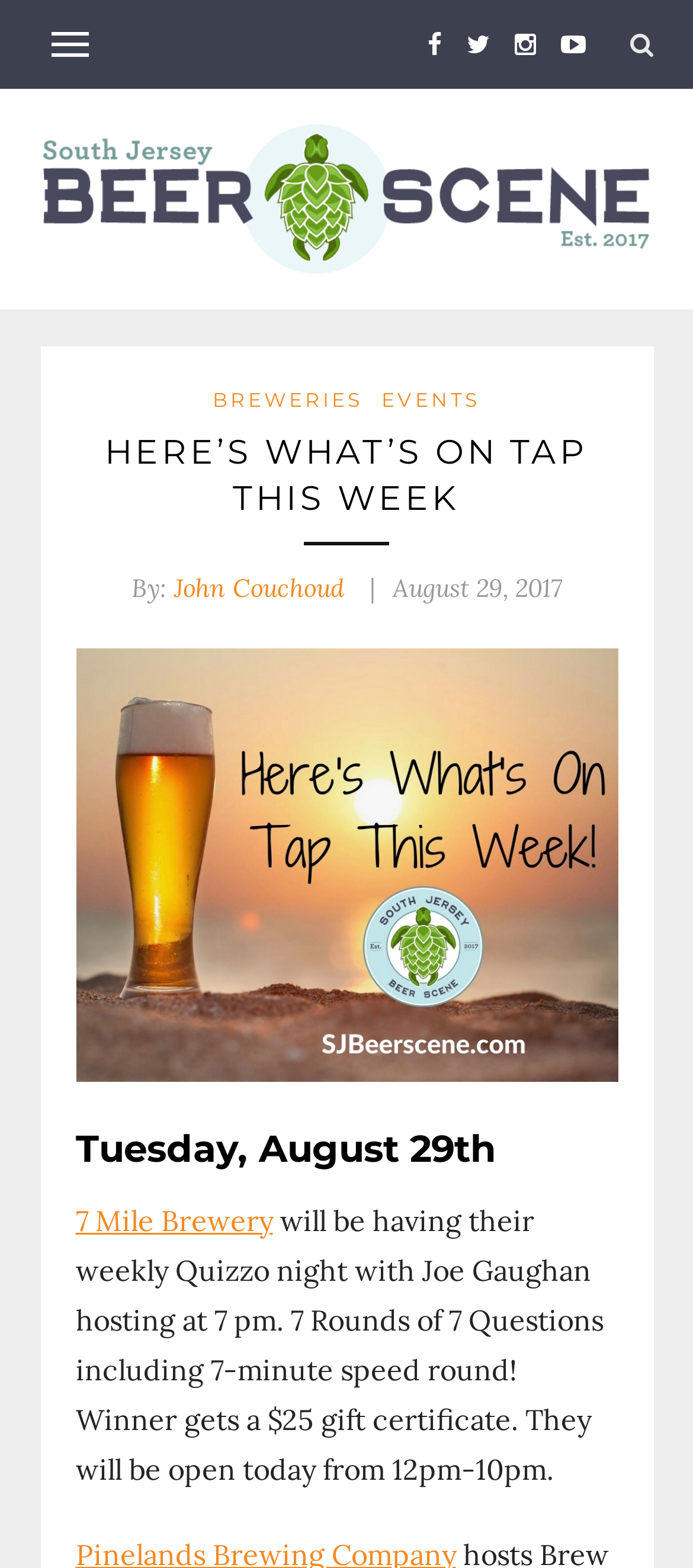Explain the webpage in detail, including its primary components.

The webpage is about the South Jersey Beer Scene, with a focus on upcoming events and brewery news. At the top left, there is a link with a popup menu. On the top right, there are several social media links, including Facebook, Twitter, Instagram, and YouTube, represented by their respective icons.

Below the social media links, the main heading "South Jersey Beer Scene" is displayed prominently, accompanied by an image. Underneath, there are three links to navigate to different sections of the website: "BREWERIES", "EVENTS", and the current page.

The main content of the page is an article titled "HERE’S WHAT’S ON TAP THIS WEEK", written by John Couchoud and dated August 29, 2017. The article is divided into sections, with the first section titled "Tuesday, August 29th". This section contains a link to "7 Mile Brewery" and a description of their weekly Quizzo night event, including the time, format, and prize.

Overall, the webpage is well-organized, with clear headings and concise text, making it easy to navigate and find information about the South Jersey beer scene.